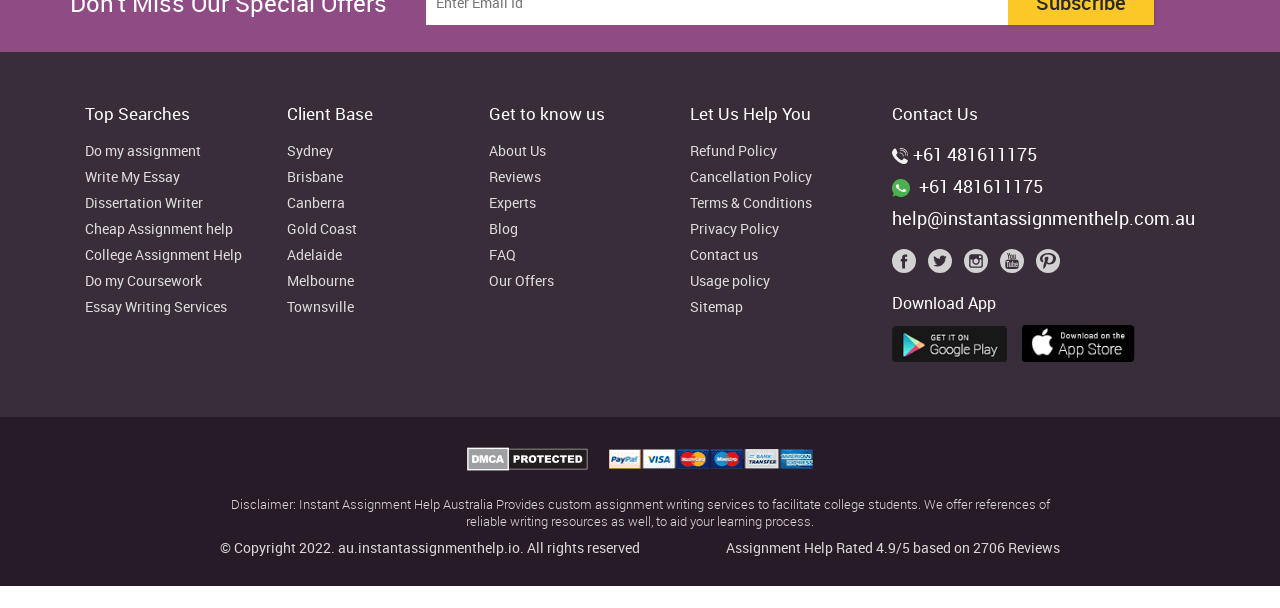Specify the bounding box coordinates of the area to click in order to execute this command: 'Contact us via call'. The coordinates should consist of four float numbers ranging from 0 to 1, and should be formatted as [left, top, right, bottom].

[0.697, 0.236, 0.934, 0.288]